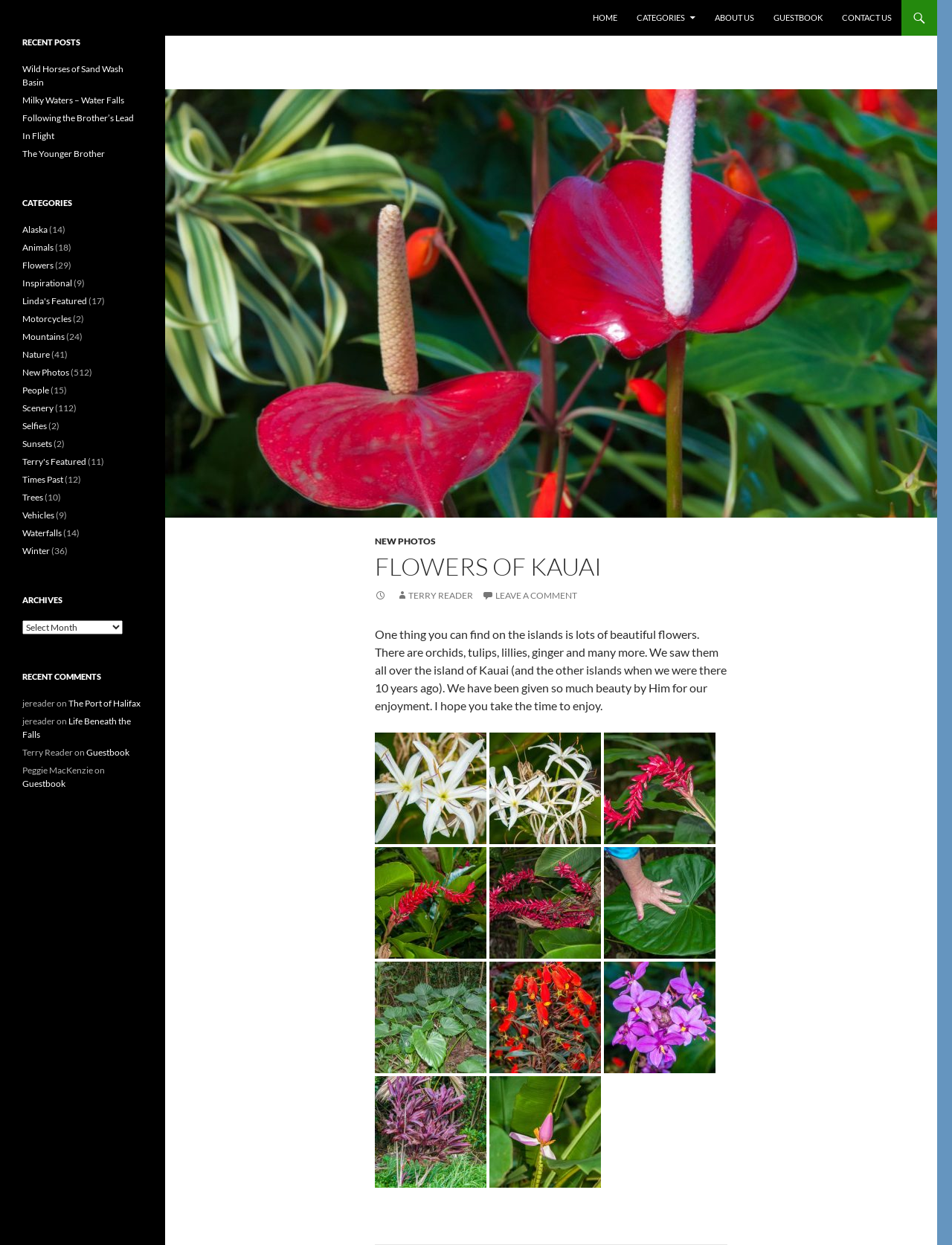Illustrate the webpage thoroughly, mentioning all important details.

The webpage is about "Flowers of Kauai" and features a collection of beautiful flowers from the island of Kauai. At the top of the page, there is a navigation menu with links to "HOME", "CATEGORIES", "ABOUT US", "GUESTBOOK", and "CONTACT US". 

Below the navigation menu, there is a large article section that takes up most of the page. The article is titled "FLOWERS OF KAUAI" and has a brief introduction to the beauty of flowers on the island. The text describes the various types of flowers that can be found on the island, including orchids, tulips, lilies, and ginger.

The article is accompanied by several figures, which are likely images of the flowers, arranged in a grid-like pattern. Each figure has a link associated with it, suggesting that users can click on the images to view more details or larger versions.

To the left of the article section, there is a complementary section that contains a list of "RECENT POSTS" and "CATEGORIES". The "RECENT POSTS" section lists several links to recent articles, including "Wild Horses of Sand Wash Basin", "Milky Waters – Water Falls", and "Following the Brother’s Lead". The "CATEGORIES" section lists various categories, such as "Alaska", "Animals", "Flowers", and "Nature", each with a link and a count of related posts.

At the very bottom of the page, there is a "Post navigation" heading, but it does not appear to have any associated links or content.